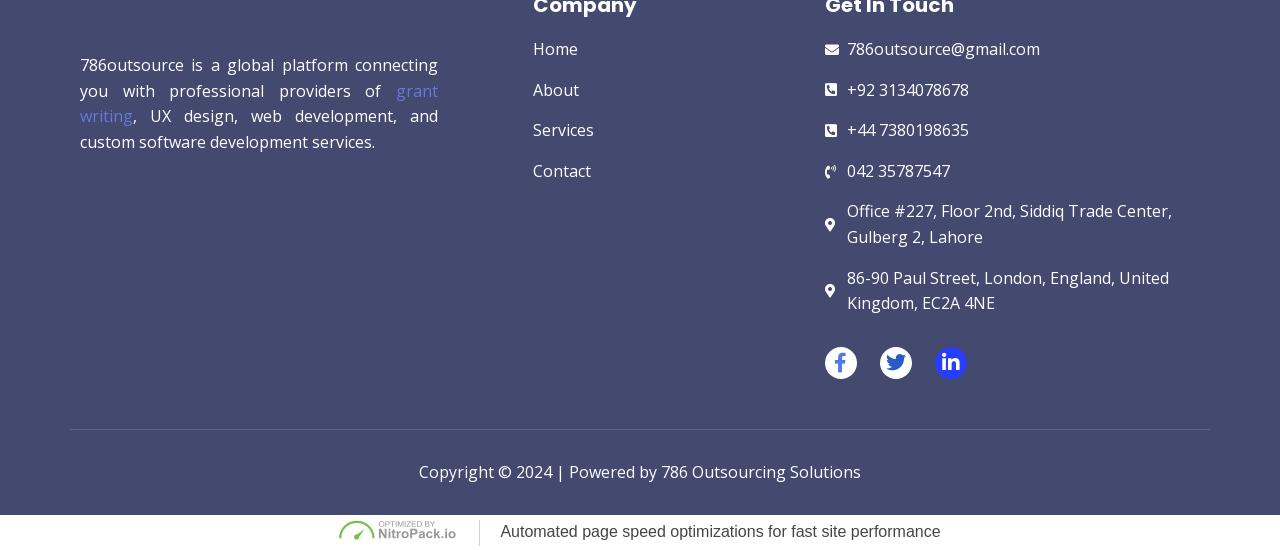What is the email address of 786outsource?
Provide a comprehensive and detailed answer to the question.

The email address of 786outsource is mentioned in the static text element, which is 786outsource@gmail.com.